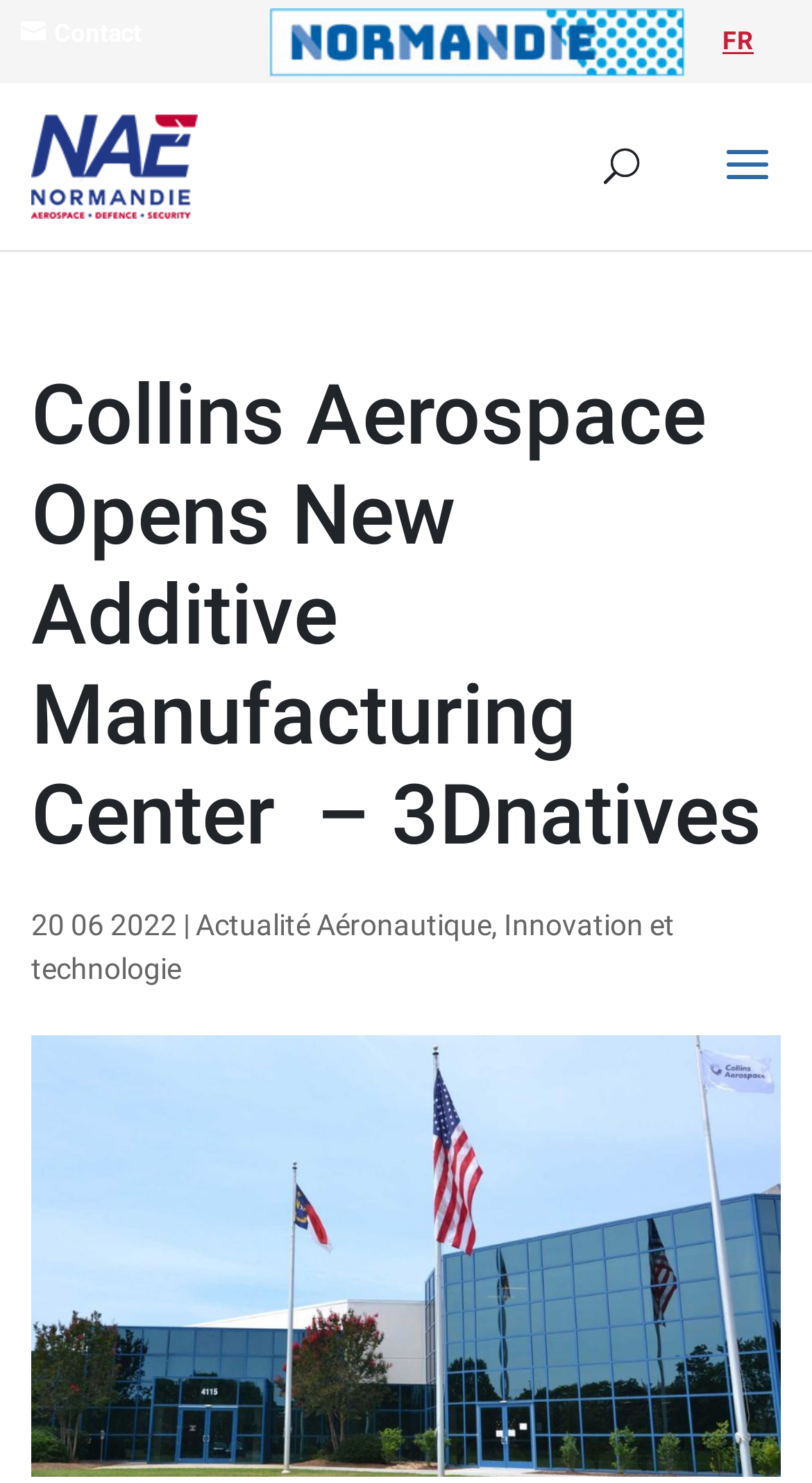Identify the bounding box for the UI element that is described as follows: "Contact".

[0.026, 0.013, 0.174, 0.032]